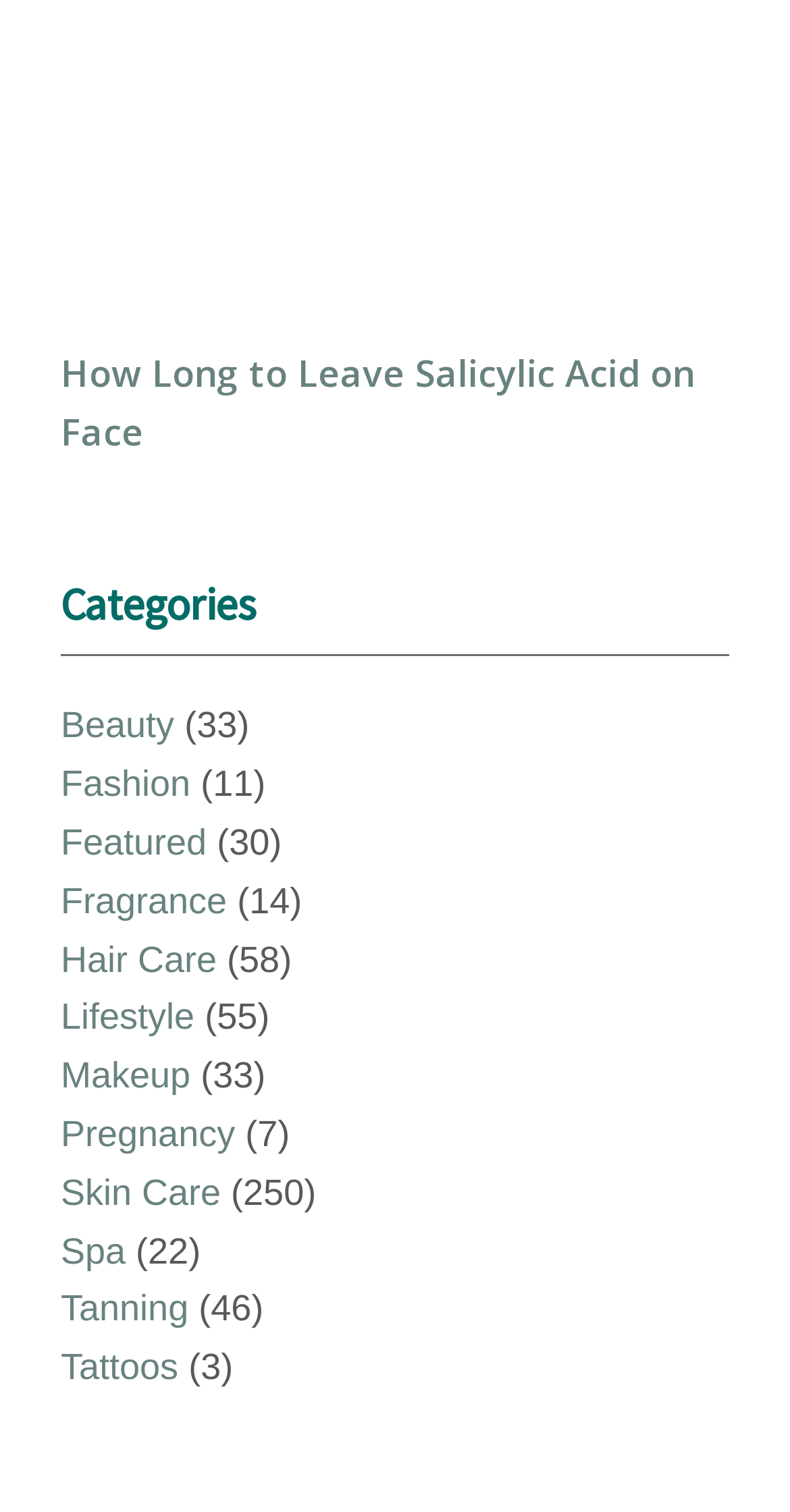Provide a thorough and detailed response to the question by examining the image: 
Is there a category related to pregnancy?

I searched the list of categories and found a link labeled 'Pregnancy', which implies that there is a category related to pregnancy.